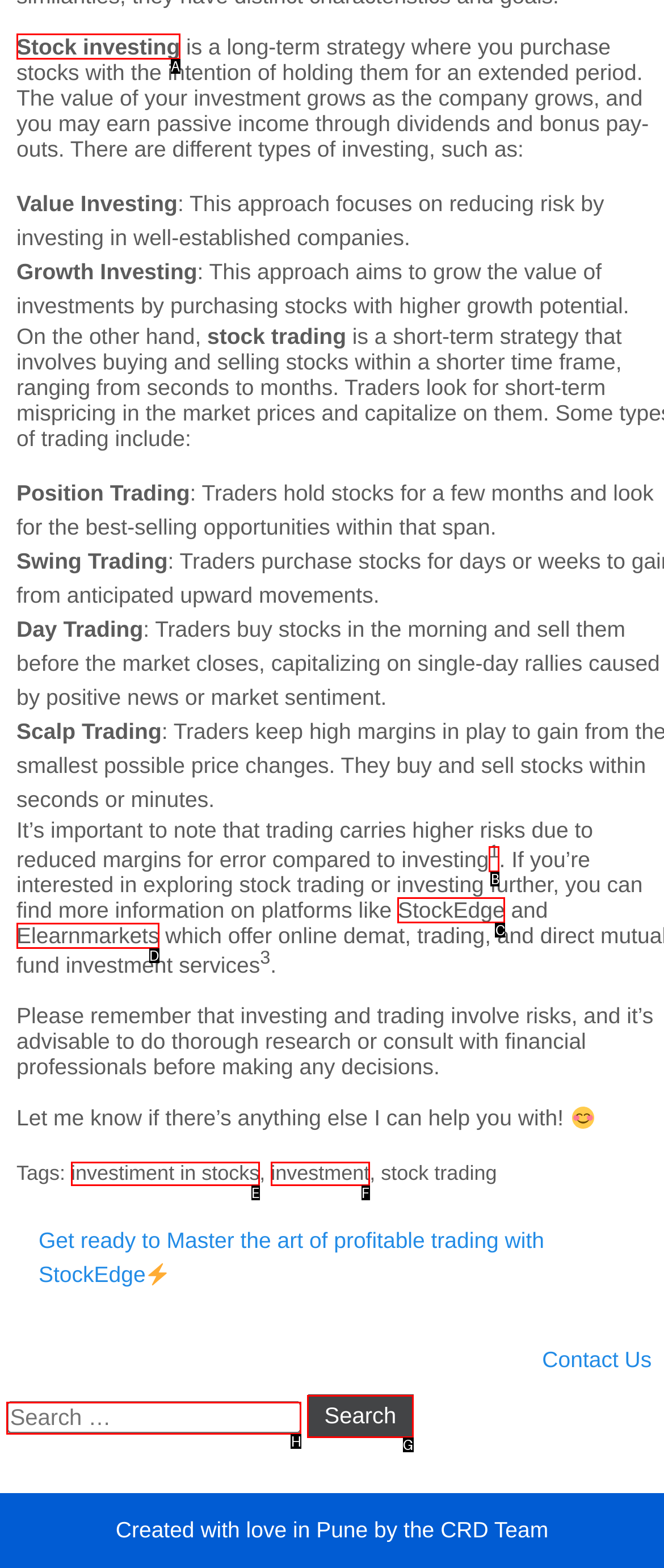Based on the description: Developers
Select the letter of the corresponding UI element from the choices provided.

None